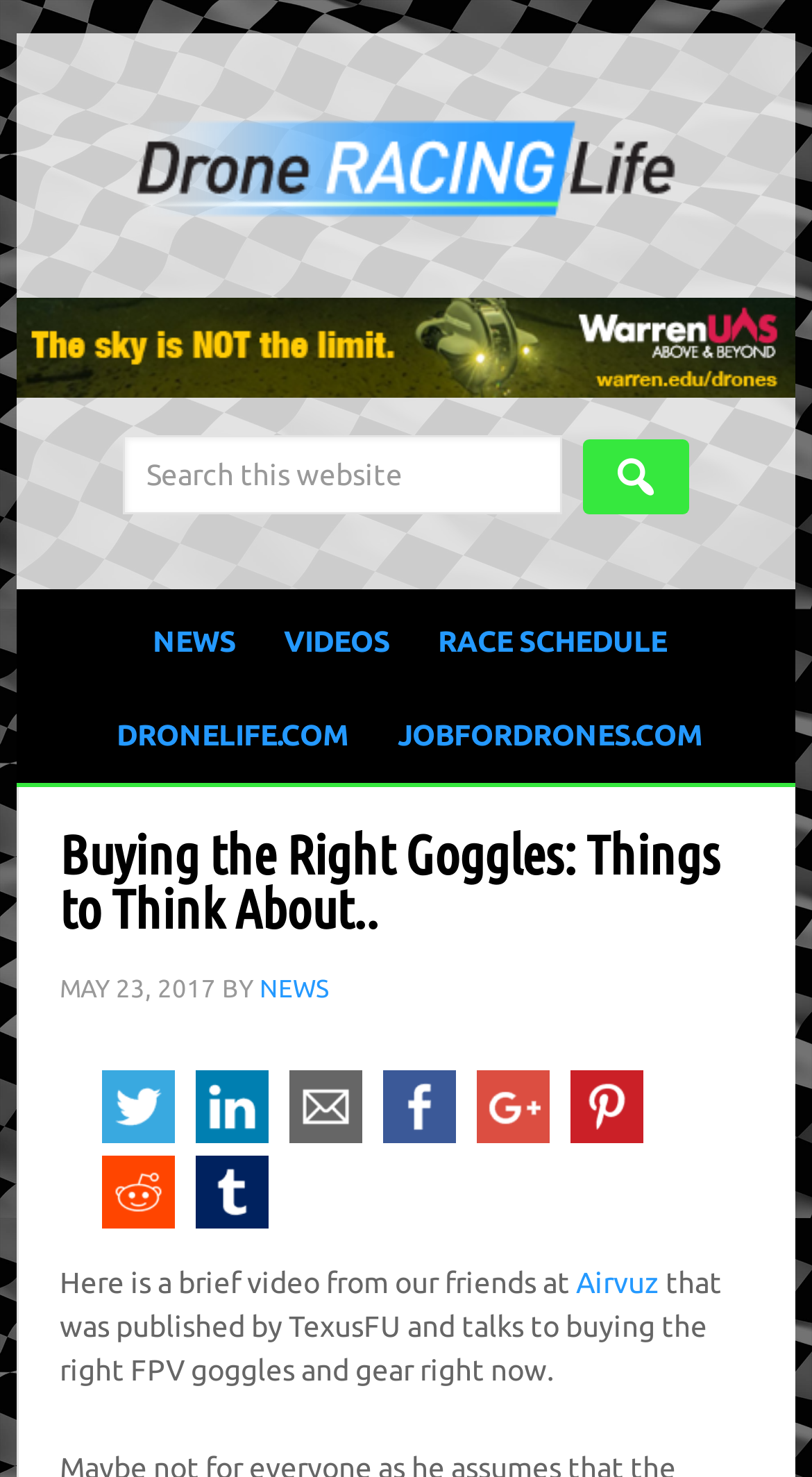Please determine the bounding box coordinates of the element to click in order to execute the following instruction: "Read the article published by TexusFU". The coordinates should be four float numbers between 0 and 1, specified as [left, top, right, bottom].

[0.71, 0.858, 0.812, 0.88]